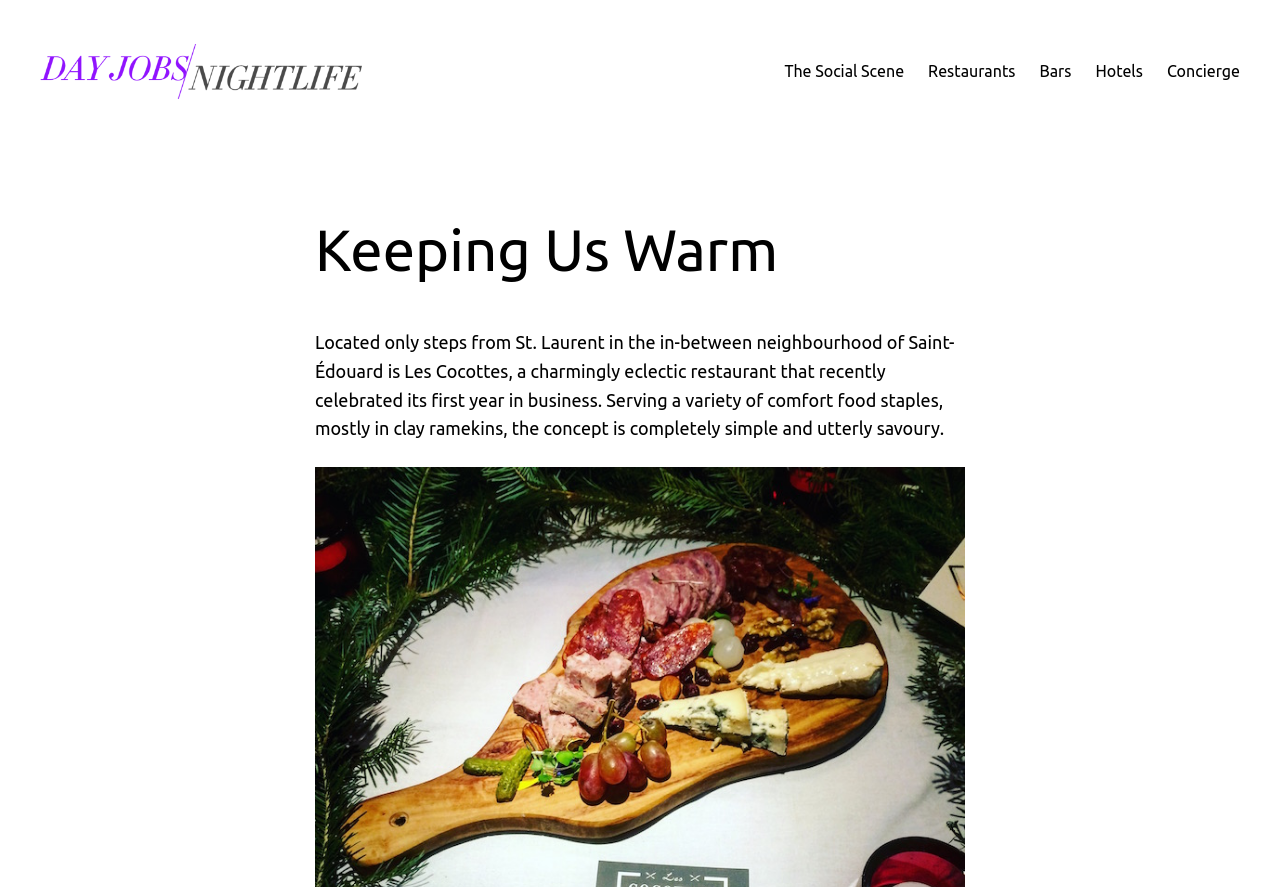Find the bounding box coordinates for the UI element that matches this description: "Restaurants".

[0.725, 0.066, 0.793, 0.095]